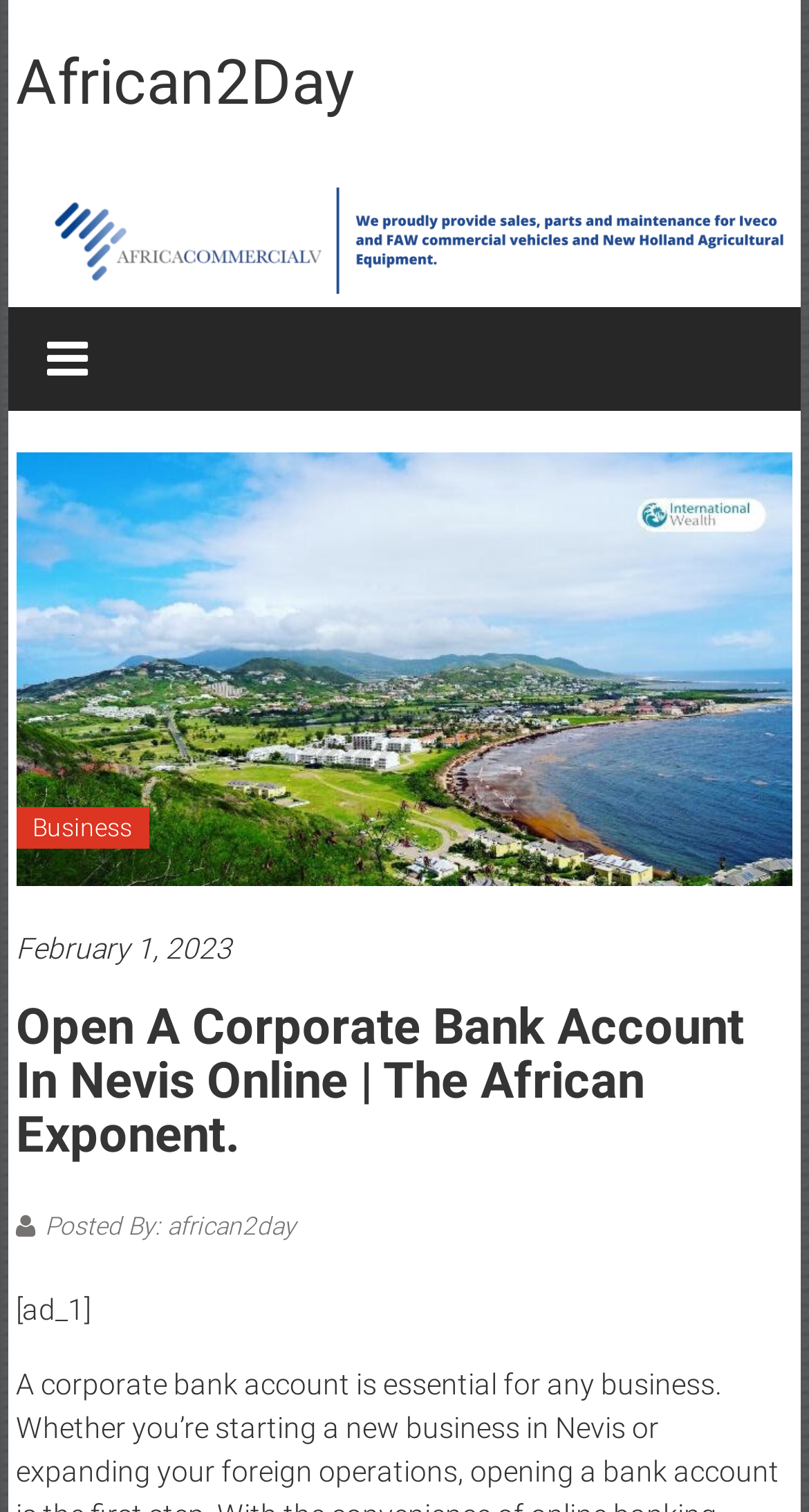Determine the bounding box coordinates for the UI element matching this description: "February 1, 2023February 1, 2023".

[0.02, 0.614, 0.98, 0.643]